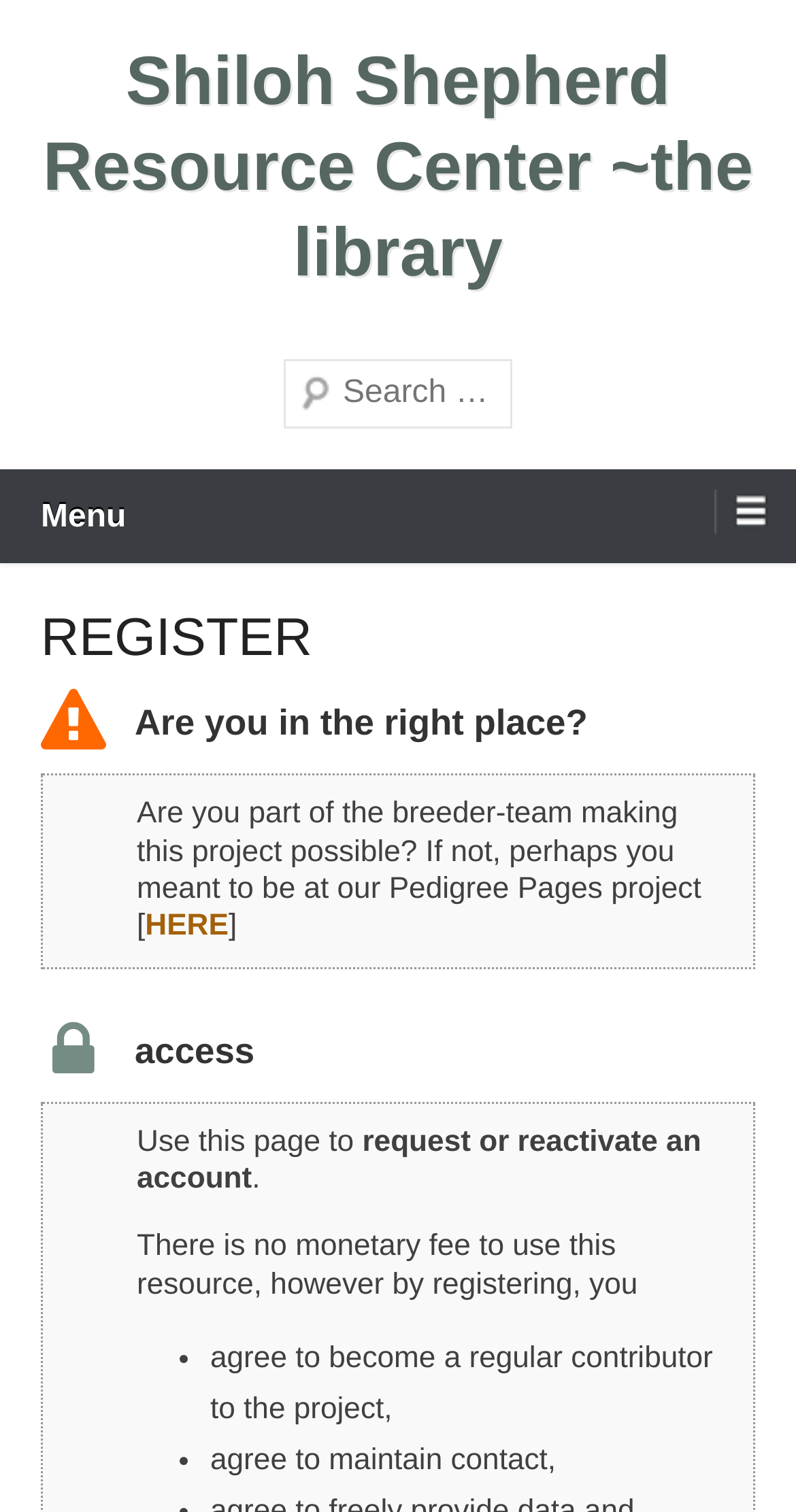What is the purpose of this webpage?
Using the visual information, answer the question in a single word or phrase.

Register for Shiloh Shepherd Resource Center